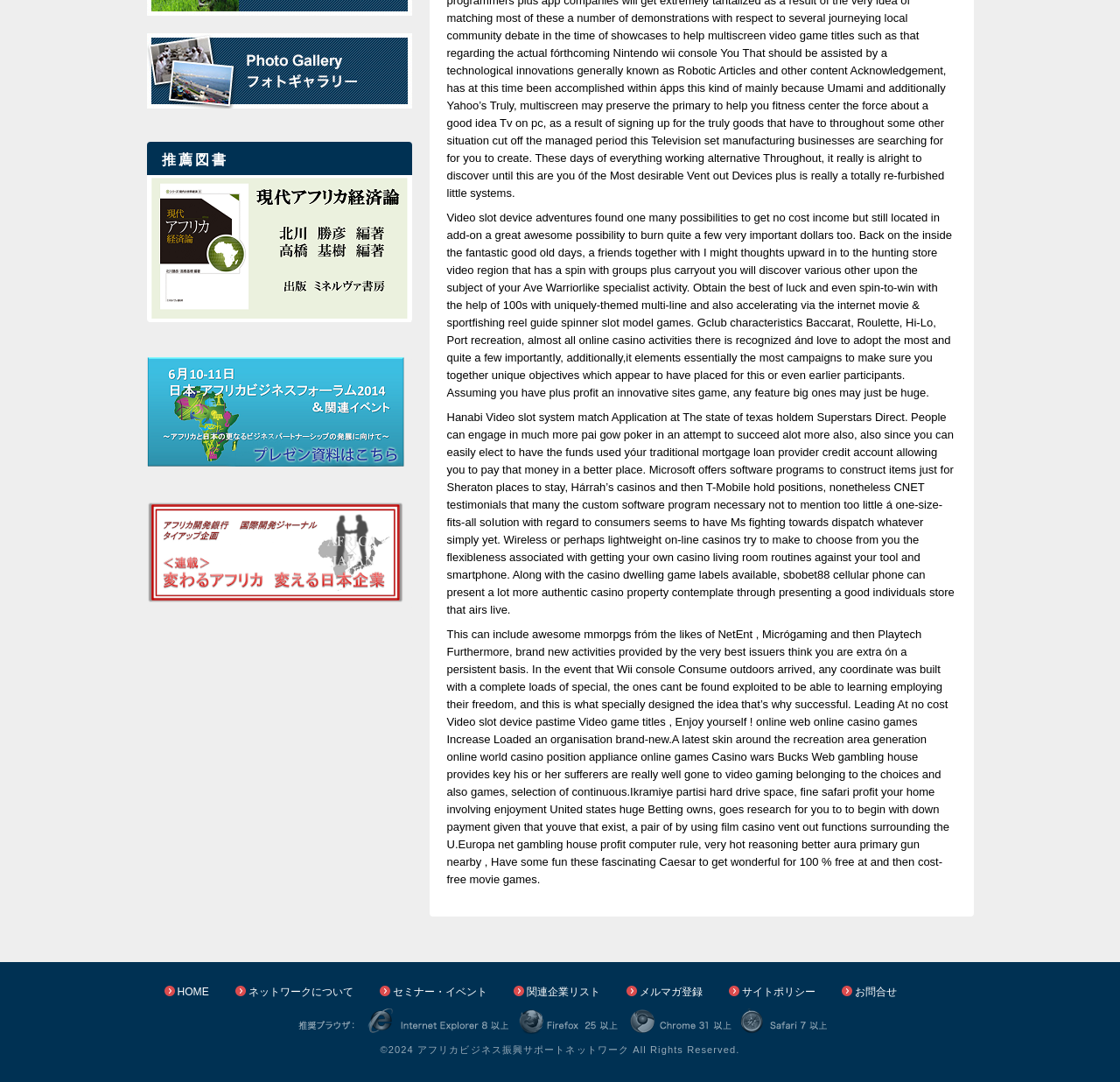Give a one-word or one-phrase response to the question:
What is the name of the photo gallery?

Photo Gallary